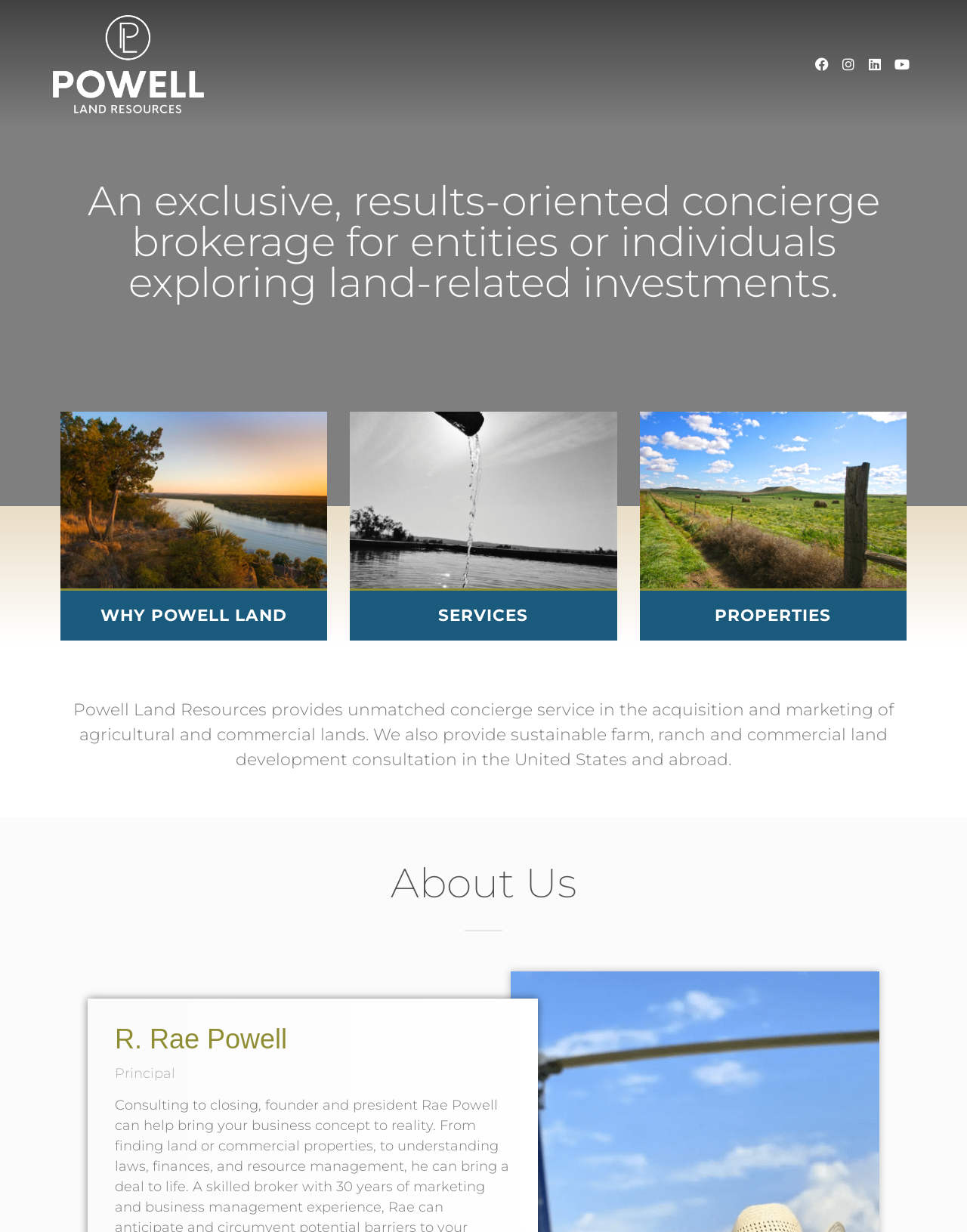Determine the bounding box coordinates for the element that should be clicked to follow this instruction: "Visit Facebook page". The coordinates should be given as four float numbers between 0 and 1, in the format [left, top, right, bottom].

[0.837, 0.042, 0.862, 0.062]